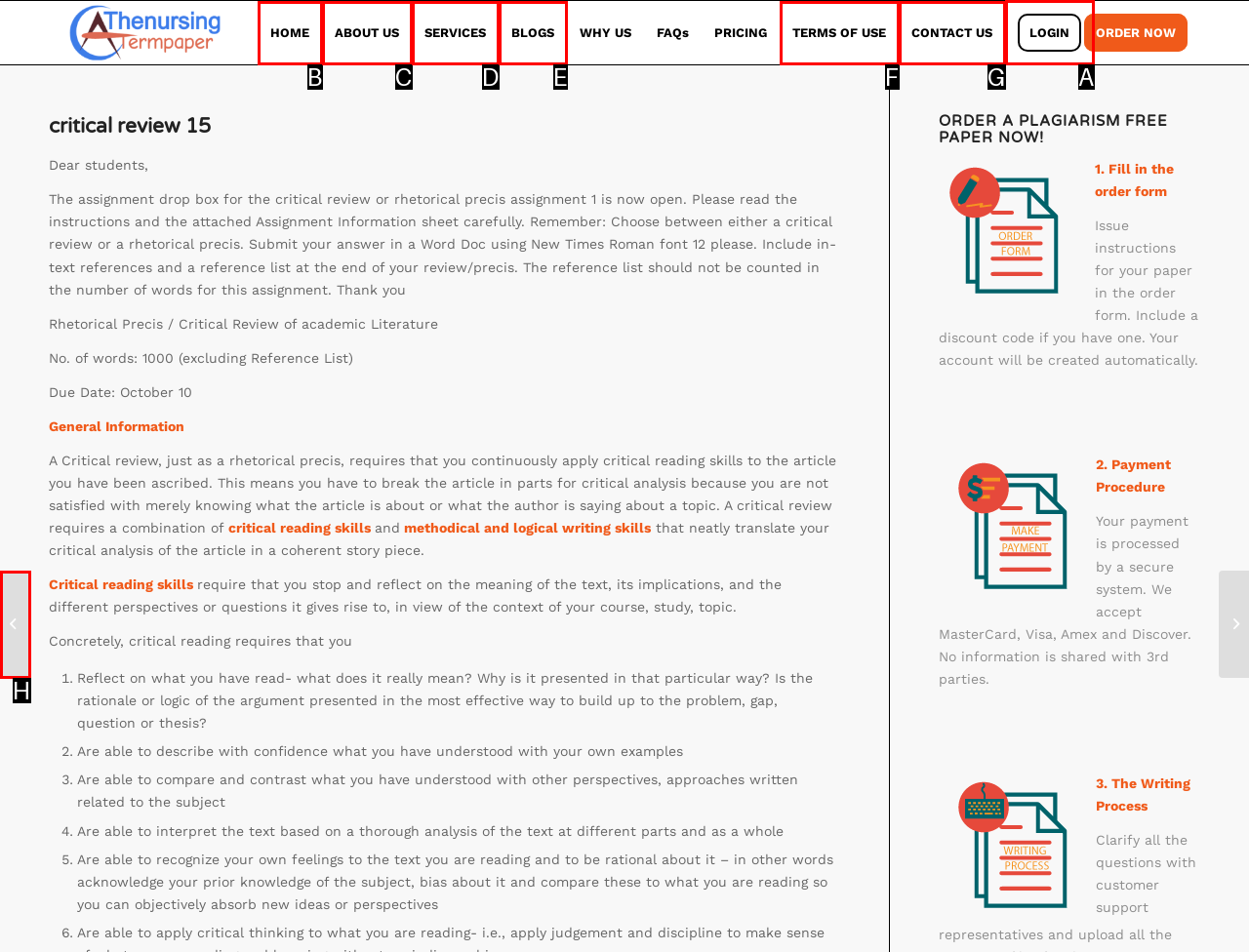Point out the option that needs to be clicked to fulfill the following instruction: Click on the 'LOGIN' link
Answer with the letter of the appropriate choice from the listed options.

A